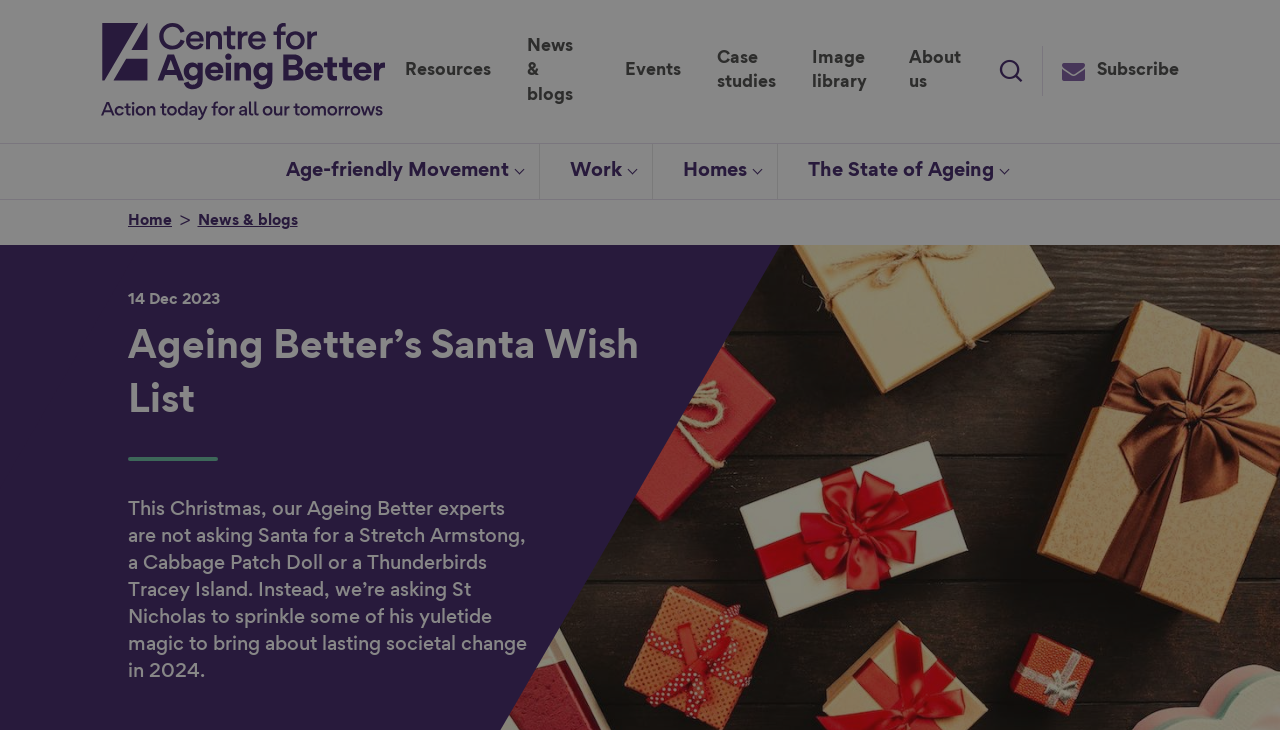Return the bounding box coordinates of the UI element that corresponds to this description: "Image library". The coordinates must be given as four float numbers in the range of 0 and 1, [left, top, right, bottom].

[0.62, 0.0, 0.696, 0.196]